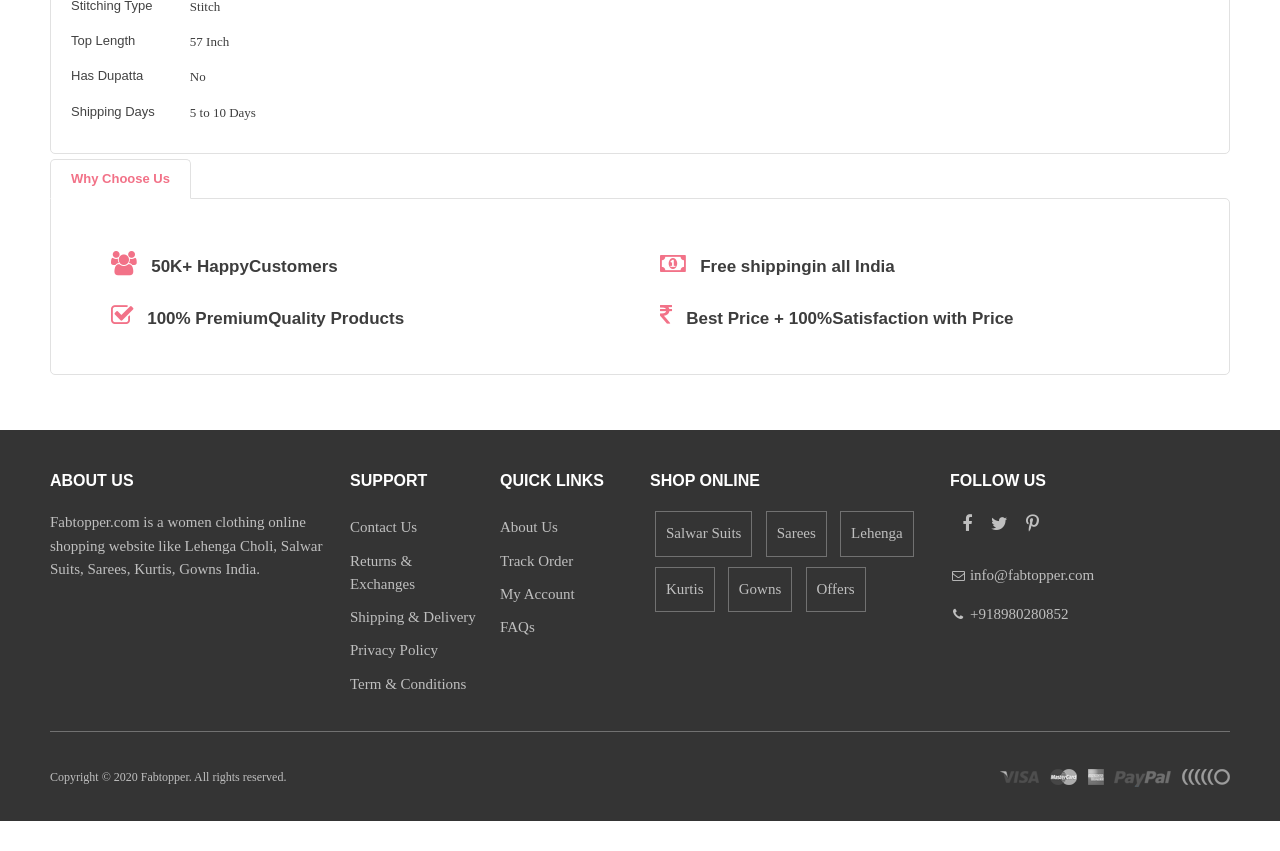Find the bounding box coordinates of the area that needs to be clicked in order to achieve the following instruction: "Contact 'Fabtopper.com'". The coordinates should be specified as four float numbers between 0 and 1, i.e., [left, top, right, bottom].

[0.273, 0.61, 0.326, 0.629]